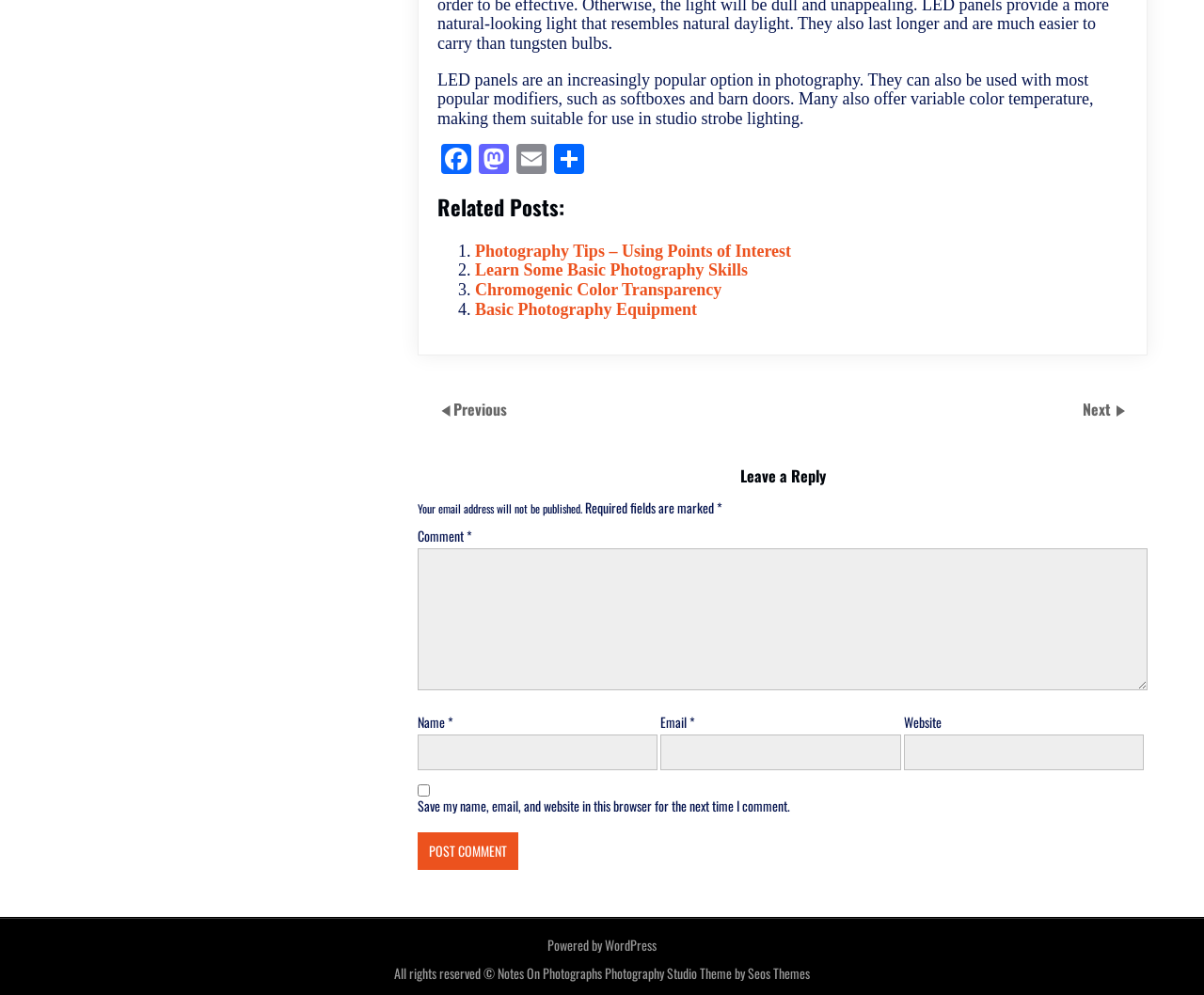Please answer the following question using a single word or phrase: 
How many related posts are listed?

4